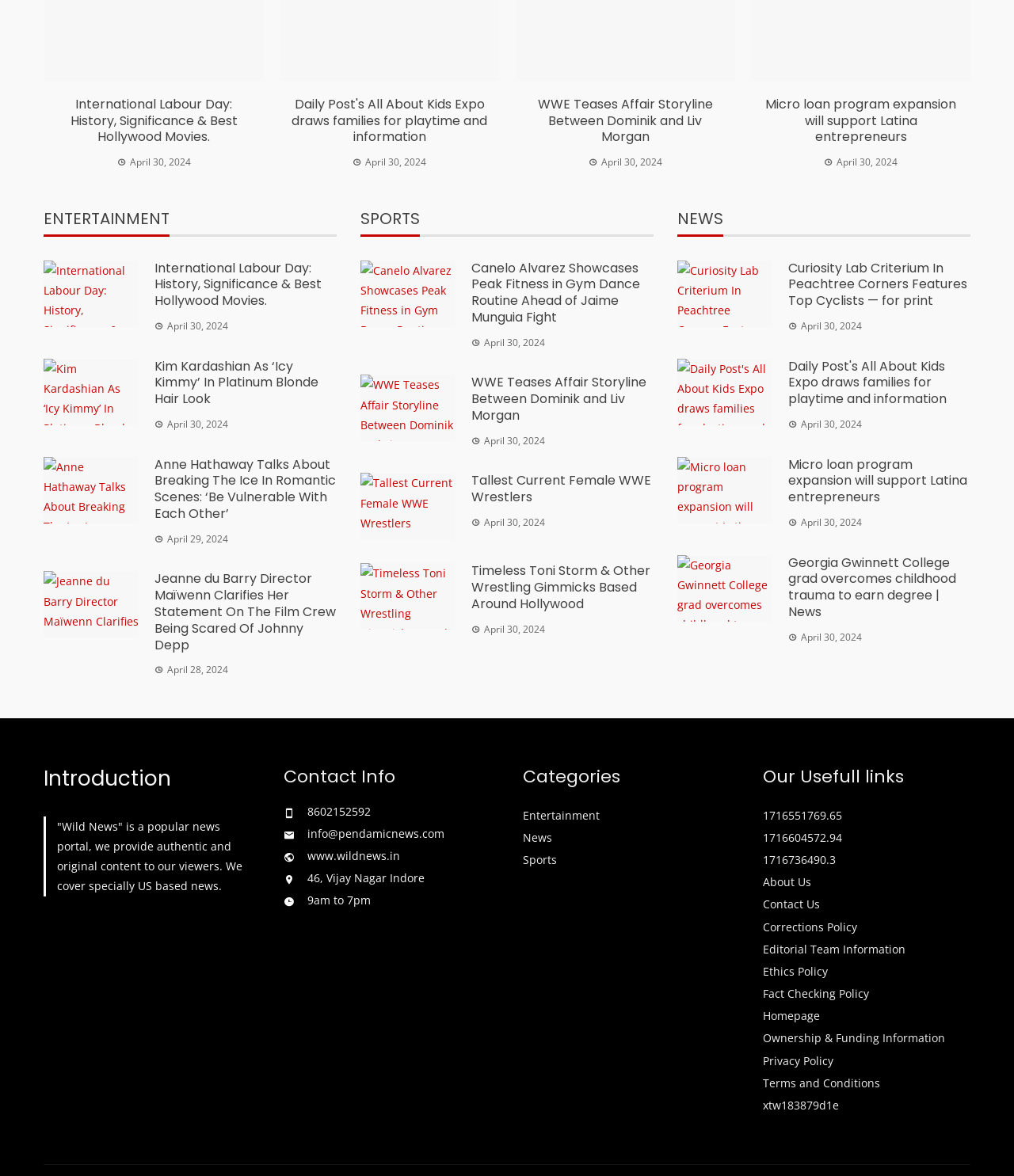Can you provide the bounding box coordinates for the element that should be clicked to implement the instruction: "Read the 'WWE Teases Affair Storyline Between Dominik and Liv Morgan' news"?

[0.504, 0.082, 0.705, 0.124]